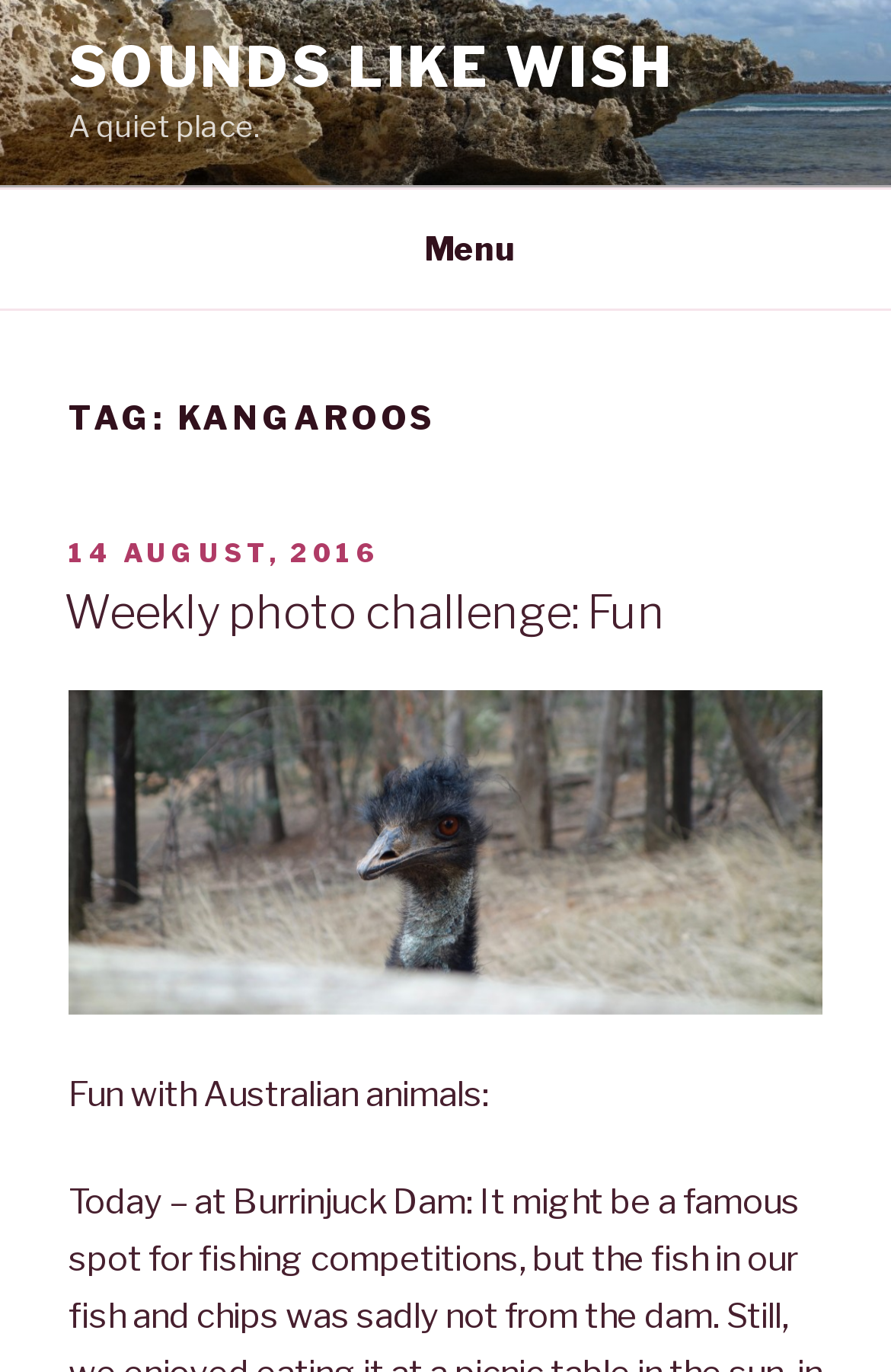Please specify the bounding box coordinates in the format (top-left x, top-left y, bottom-right x, bottom-right y), with values ranging from 0 to 1. Identify the bounding box for the UI component described as follows: Sounds like wish

[0.077, 0.025, 0.756, 0.073]